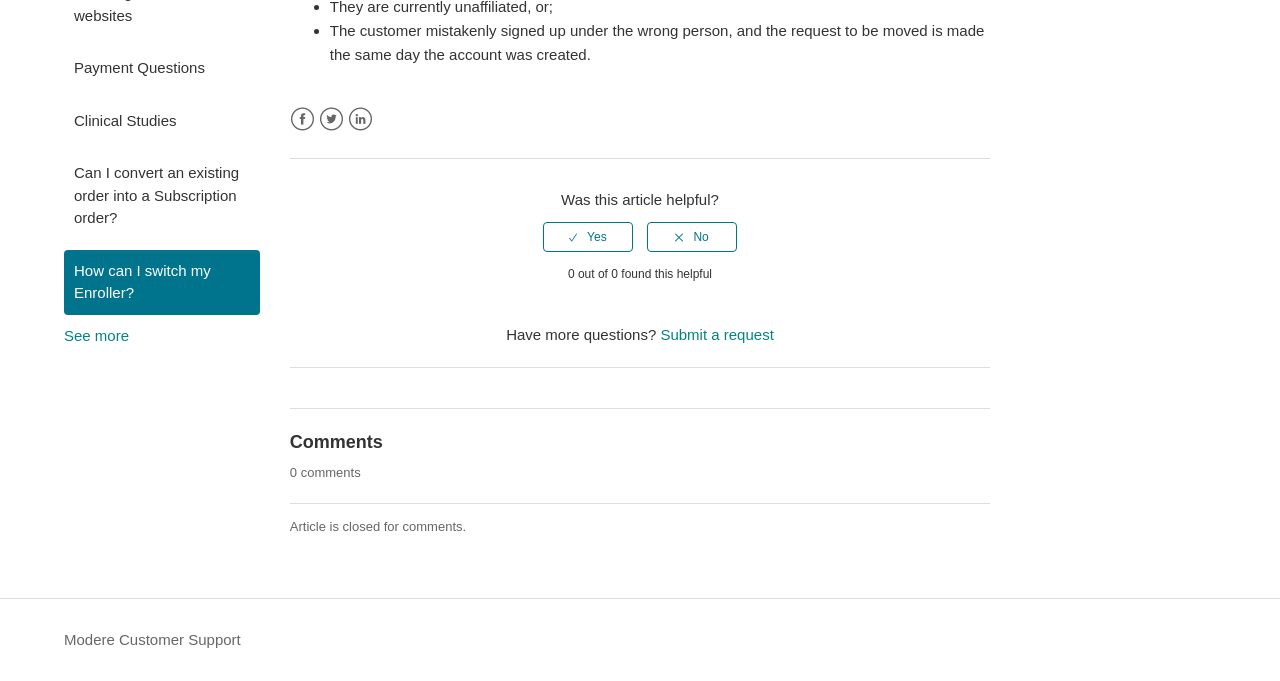From the element description Facebook, predict the bounding box coordinates of the UI element. The coordinates must be specified in the format (top-left x, top-left y, bottom-right x, bottom-right y) and should be within the 0 to 1 range.

[0.226, 0.157, 0.246, 0.193]